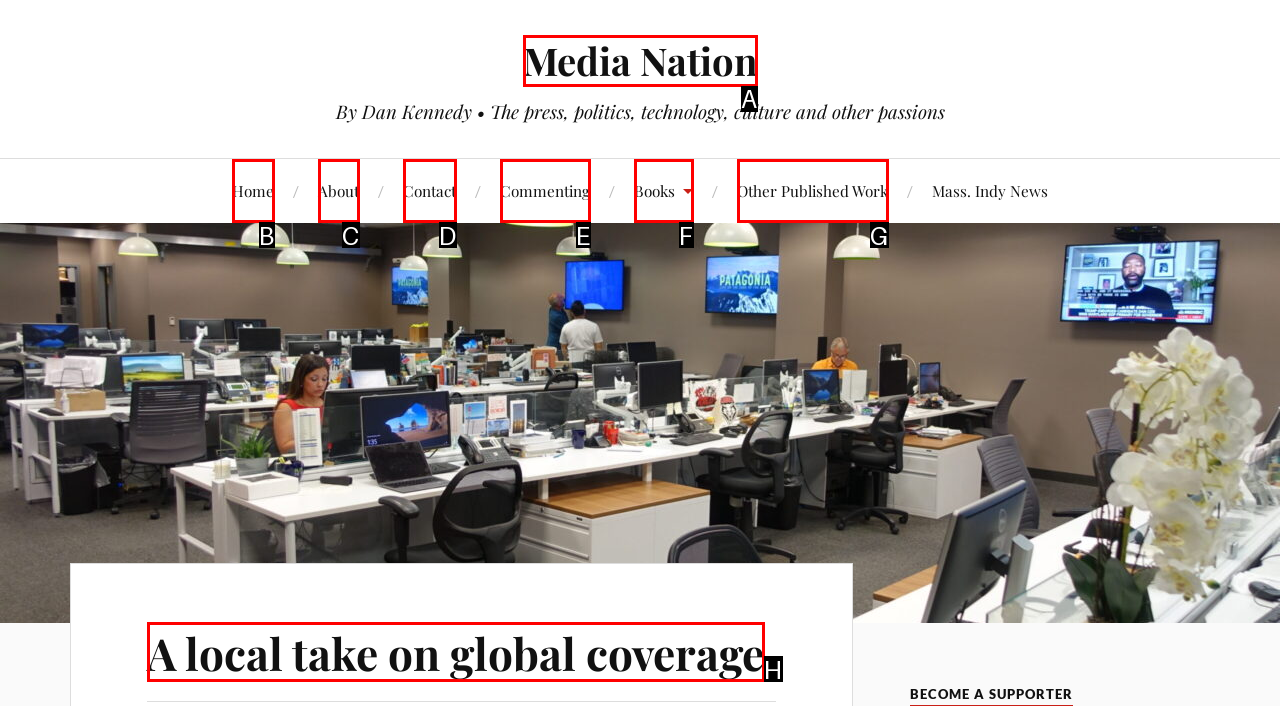Choose the letter of the option that needs to be clicked to perform the task: read the article about local take on global coverage. Answer with the letter.

H